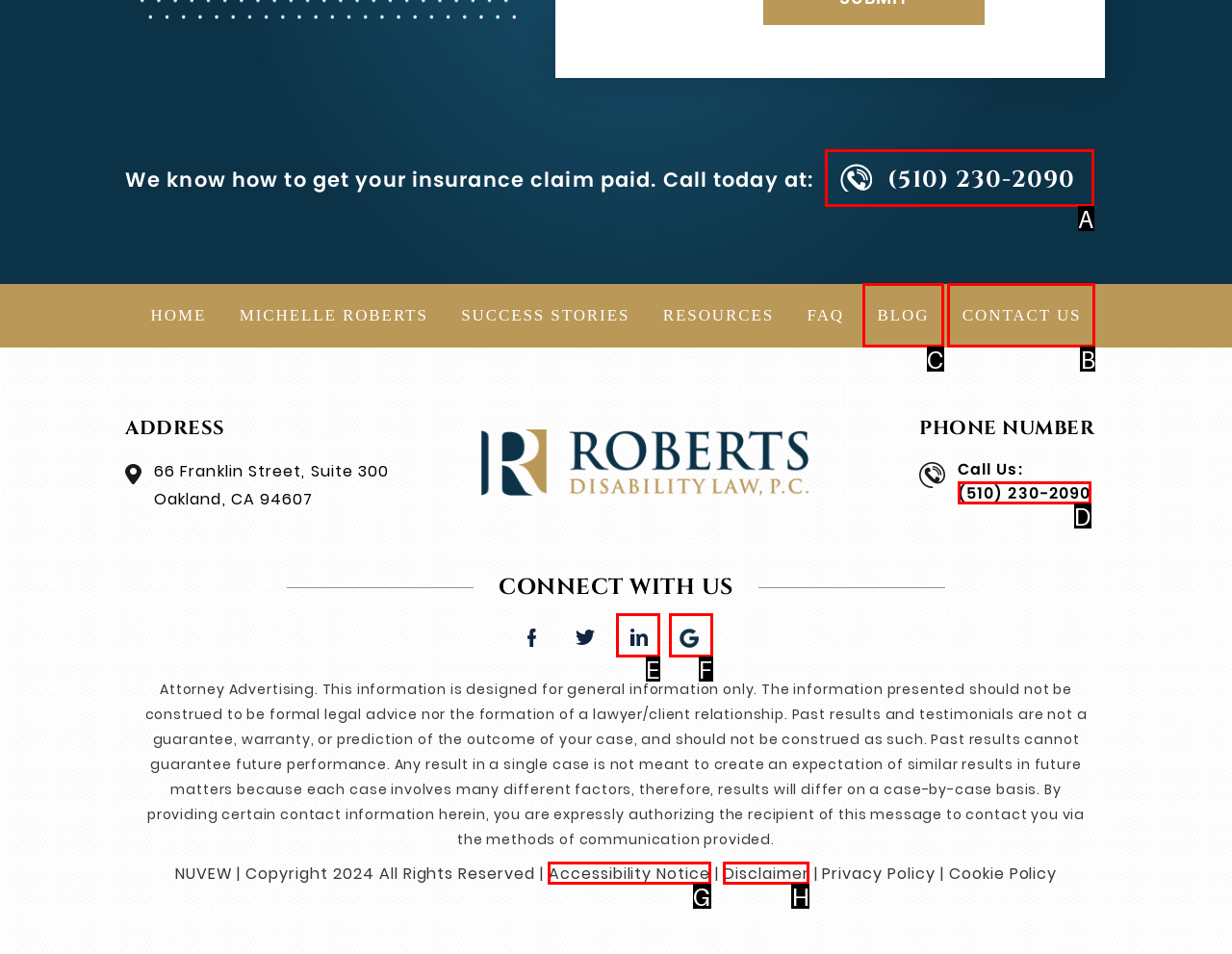Determine which UI element I need to click to achieve the following task: Contact us Provide your answer as the letter of the selected option.

B